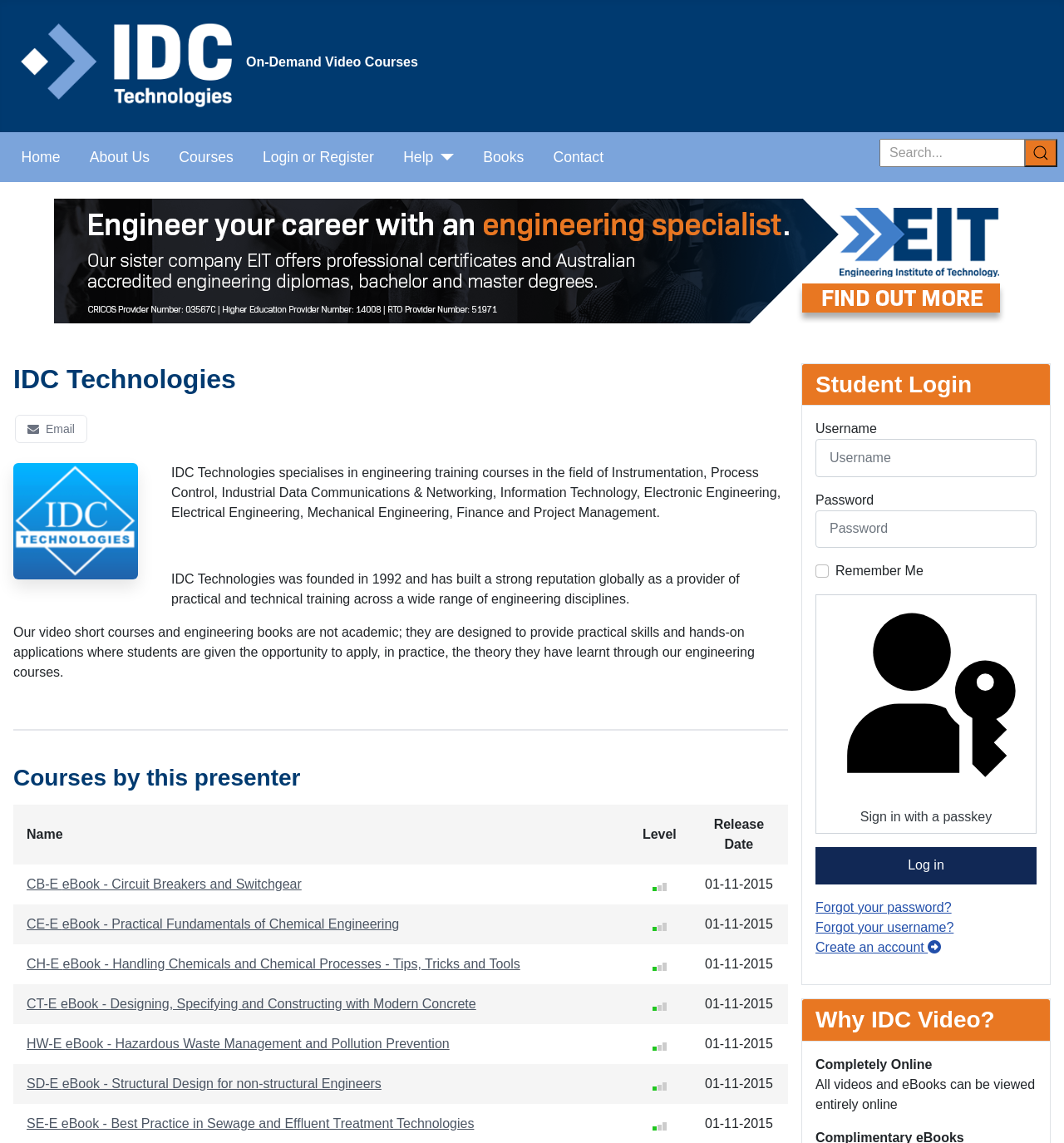How many login options are available?
Look at the webpage screenshot and answer the question with a detailed explanation.

I looked at the 'Student Login' section and found three login options: 'Log in', 'Sign in with a passkey', and 'Create an account'.